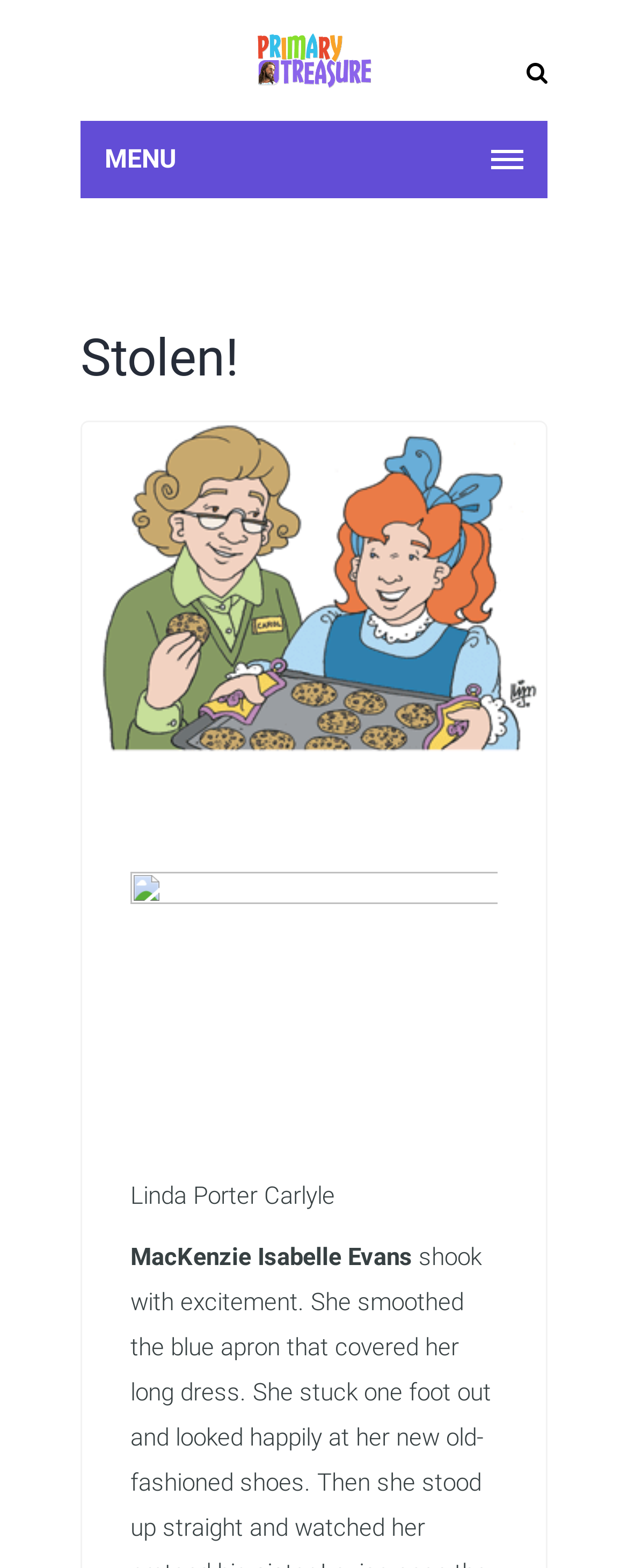Please specify the bounding box coordinates in the format (top-left x, top-left y, bottom-right x, bottom-right y), with all values as floating point numbers between 0 and 1. Identify the bounding box of the UI element described by: title="Permalink to Stolen!"

[0.131, 0.482, 0.862, 0.501]